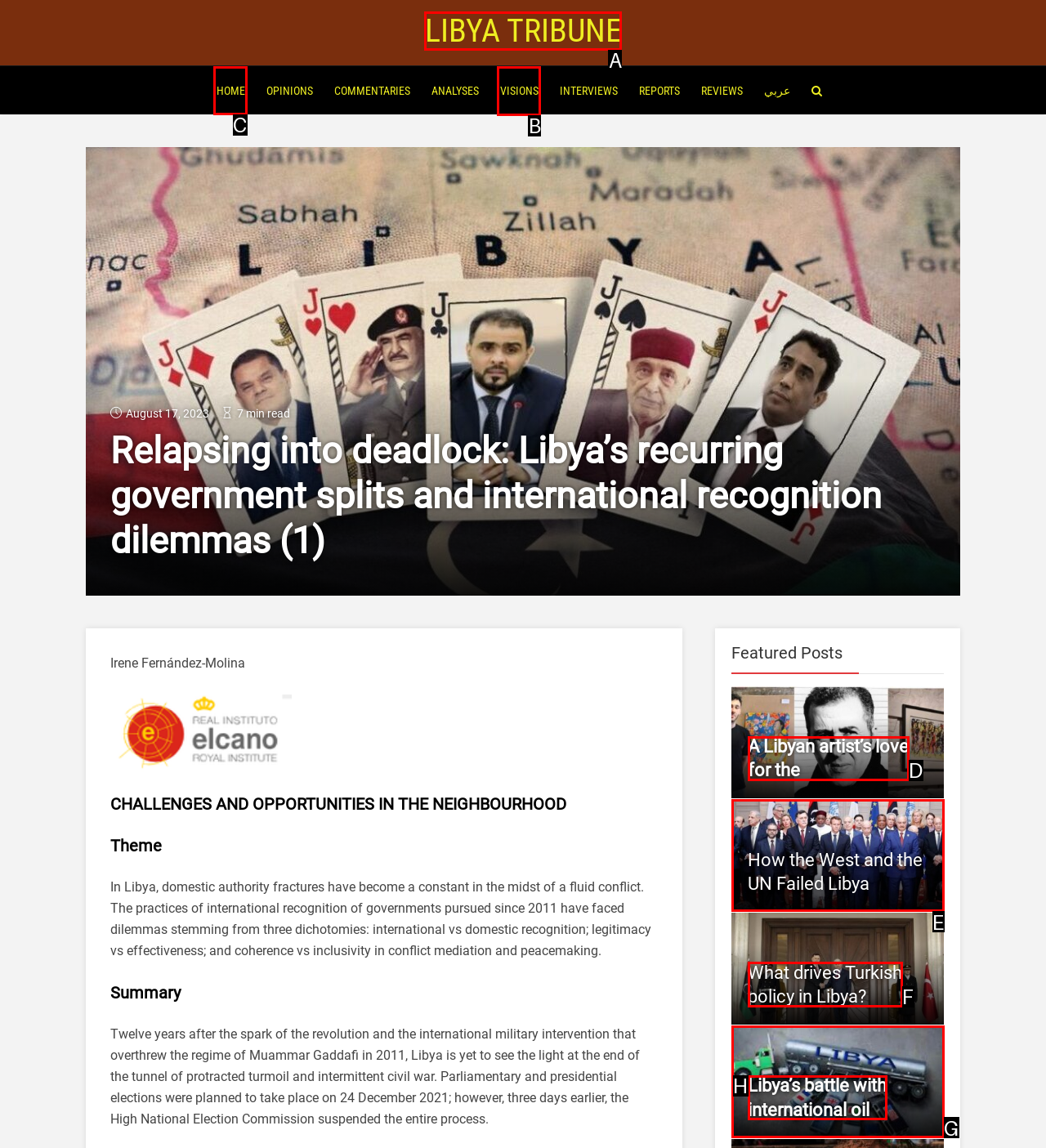Which HTML element should be clicked to perform the following task: Click on HOME
Reply with the letter of the appropriate option.

C